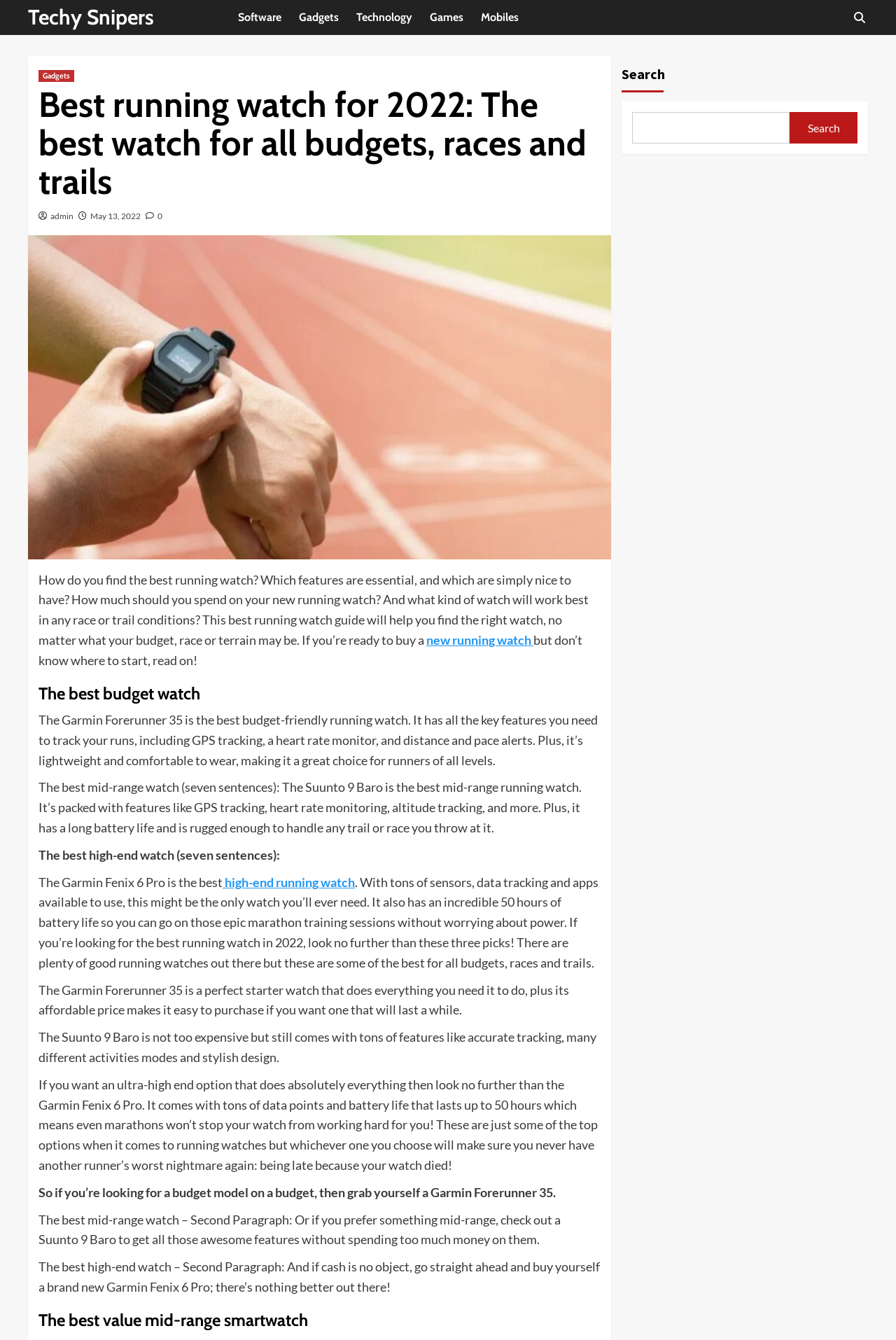What is the best budget-friendly running watch?
Answer the question with a single word or phrase derived from the image.

Garmin Forerunner 35